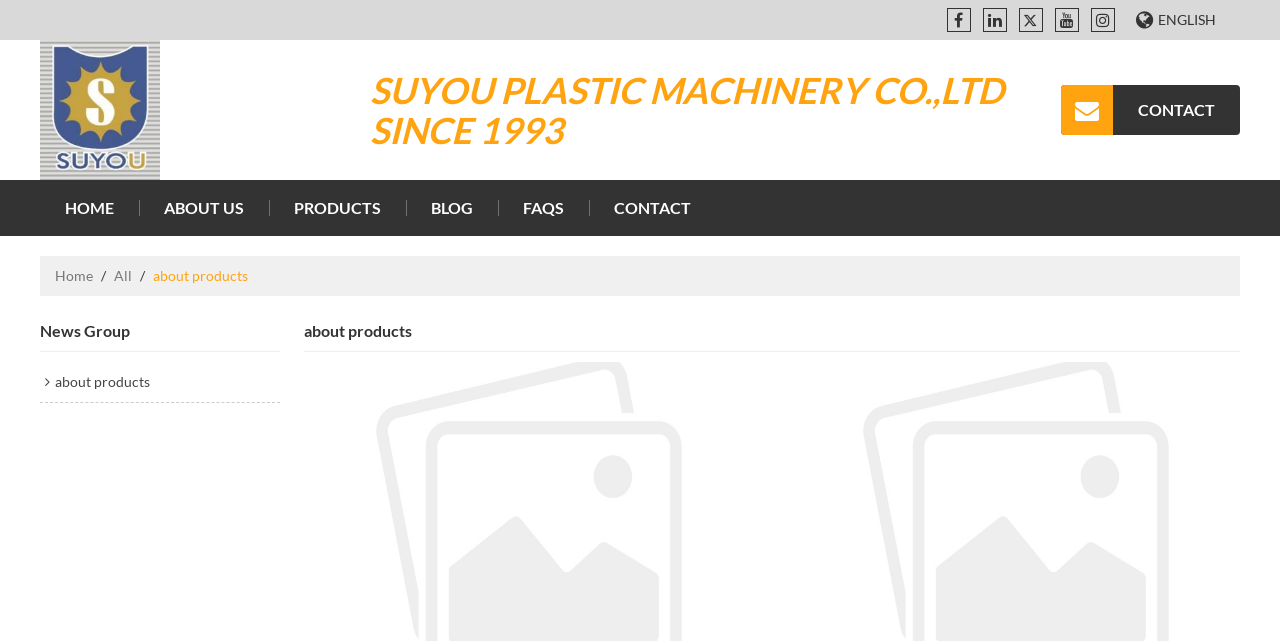What is the language of this webpage?
Based on the image, please offer an in-depth response to the question.

I found the language of this webpage by looking at the top-right corner, where there is a link 'ENGLISH', which suggests that the webpage is in English.